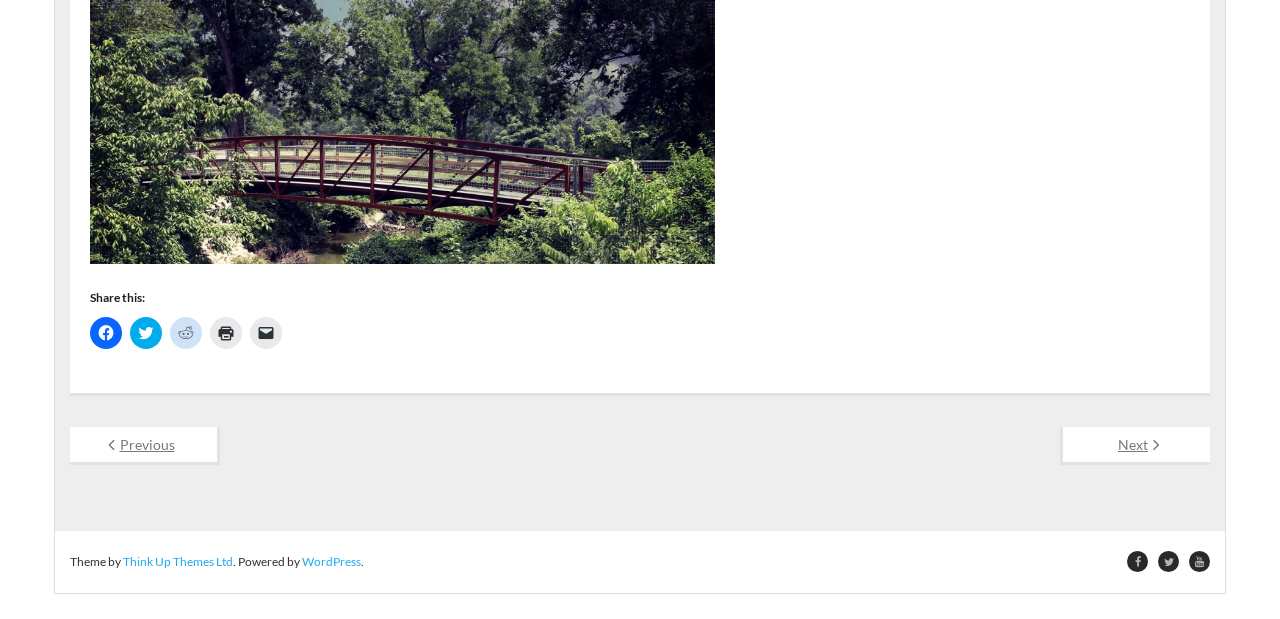Determine the bounding box coordinates of the clickable region to follow the instruction: "Visit WordPress website".

[0.236, 0.895, 0.282, 0.919]